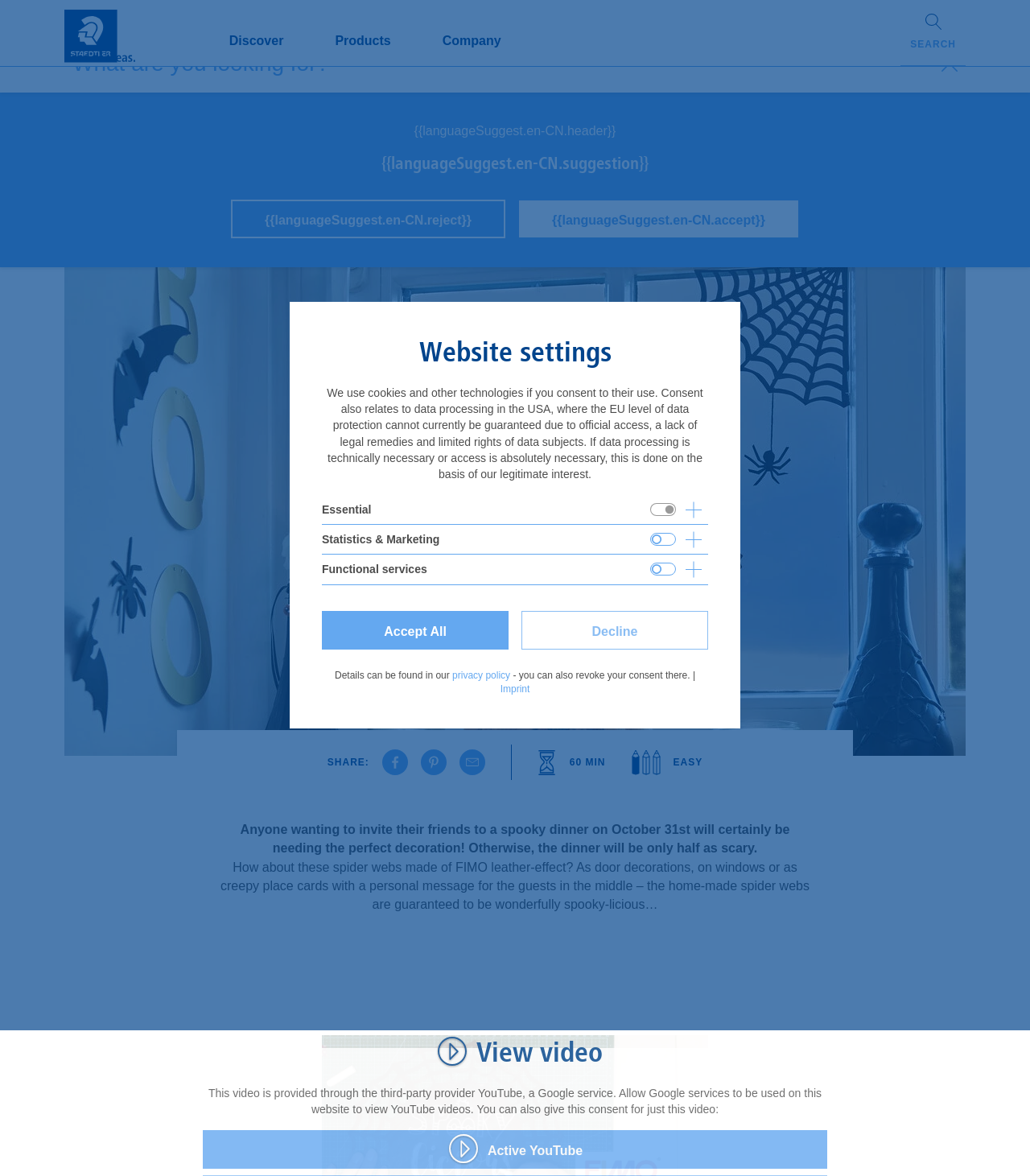Highlight the bounding box of the UI element that corresponds to this description: "PBC's Book Reviews".

None